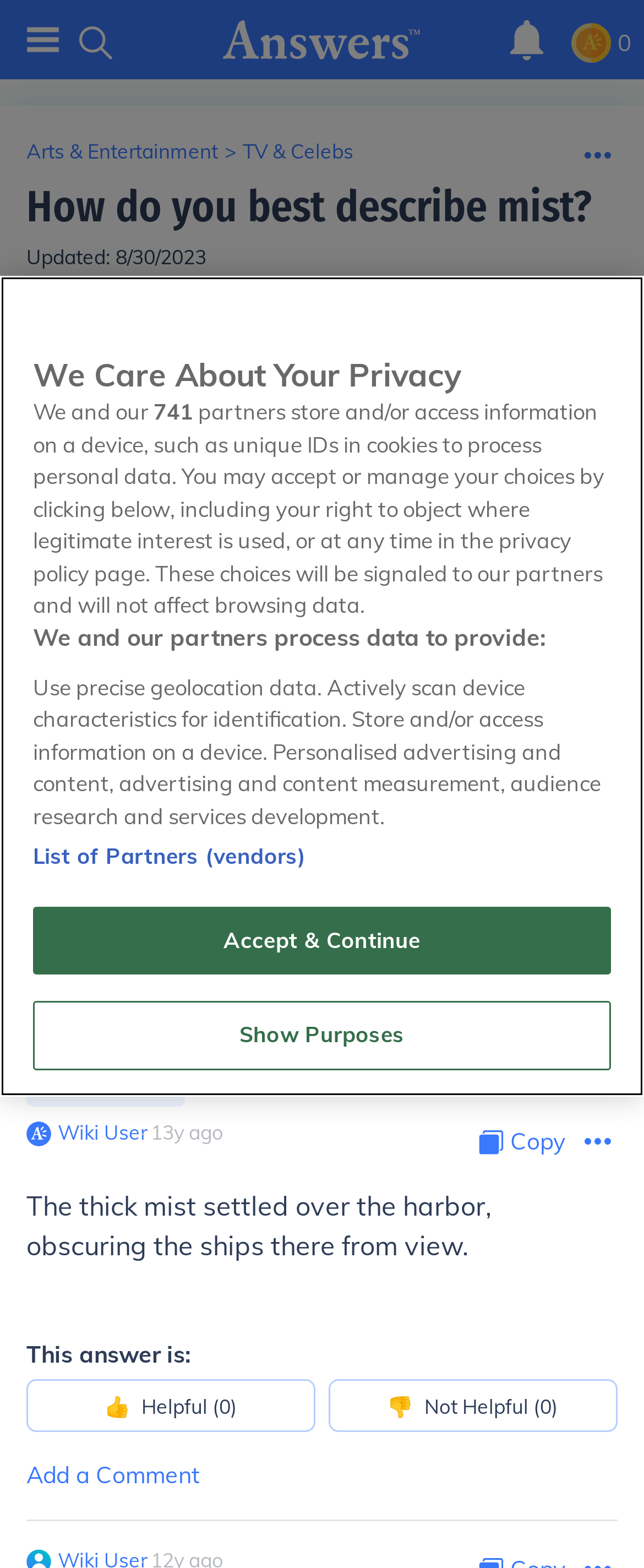What is the date of the first answer?
Please provide a comprehensive answer based on the details in the screenshot.

The date of the first answer is '2012-03-01' as indicated by the text '2012-03-01 05:18:39' next to the user avatar.